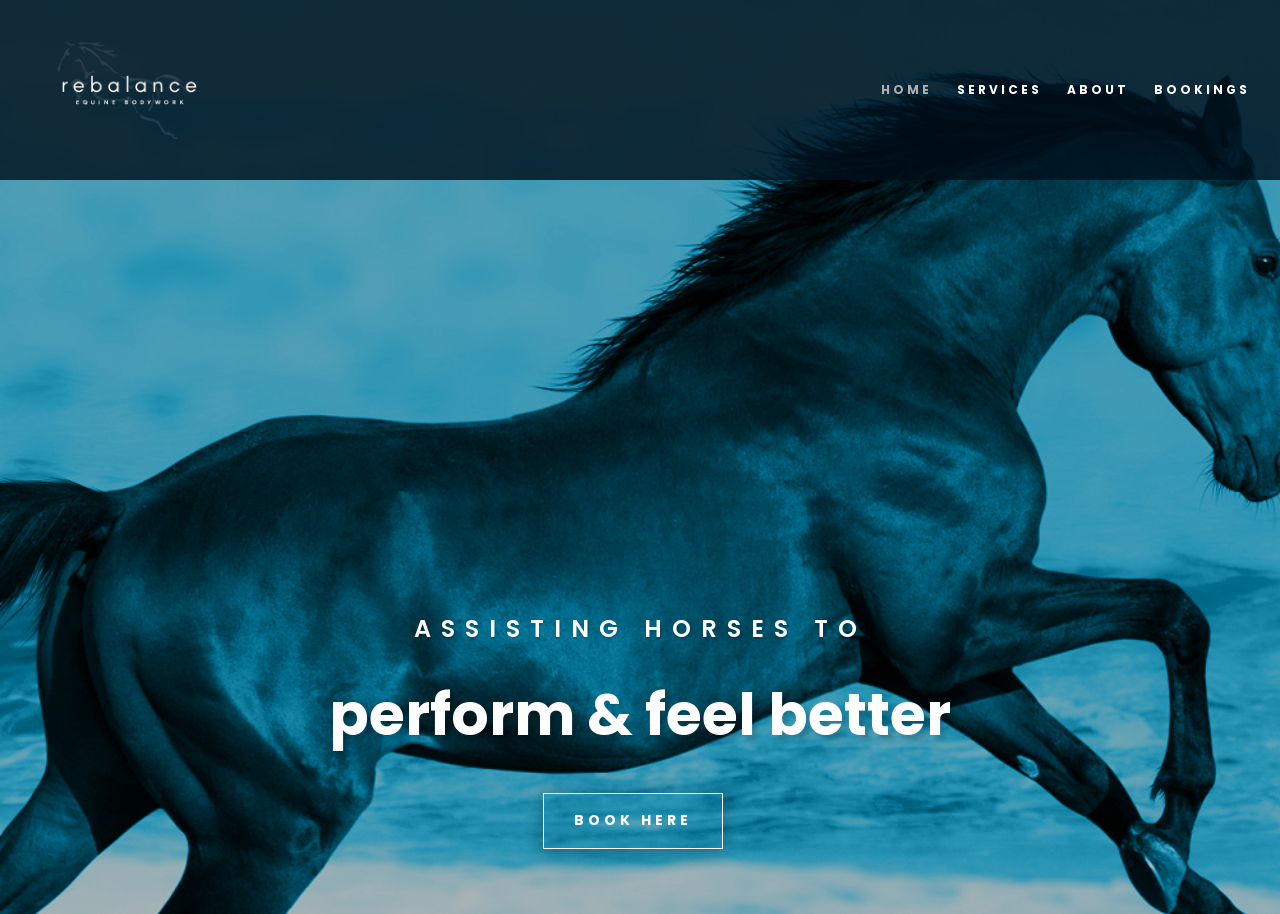Where is the 'BOOK HERE' button located?
Based on the visual content, answer with a single word or a brief phrase.

at the bottom of the webpage